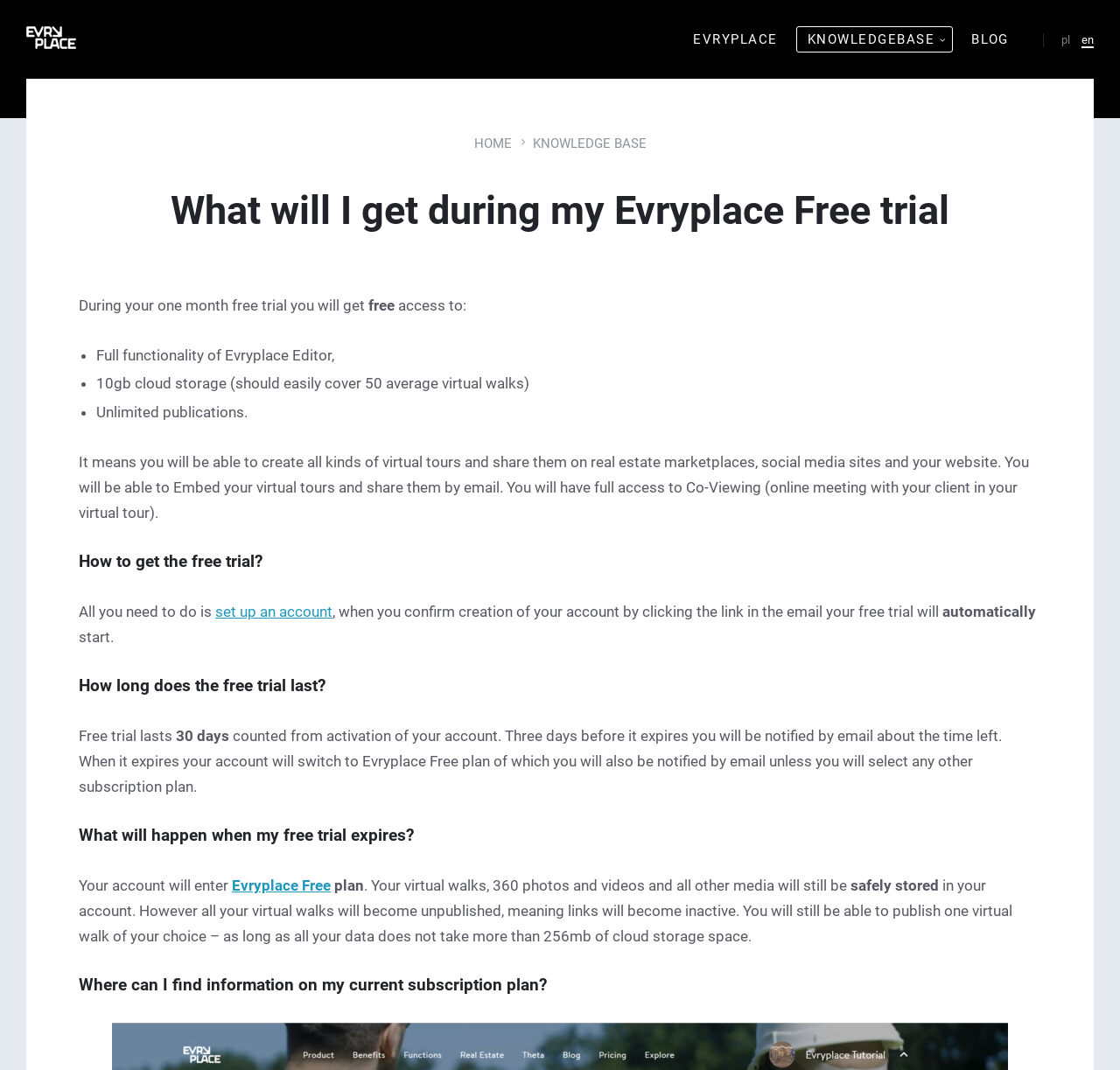Construct a thorough caption encompassing all aspects of the webpage.

This webpage is about the Evryplace Free trial, providing information on what users can expect during the trial period. At the top, there is a navigation menu with links to the Knowledgebase, Blog, and language options. Below the menu, there is a header section with a breadcrumb navigation showing the current location as "HOME > KNOWLEDGE BASE".

The main content area is divided into sections, each with a heading. The first section explains what users will get during their free trial, including full functionality of the Evryplace Editor, 10GB cloud storage, and unlimited publications. This section also provides a brief description of what users can do with these features, such as creating virtual tours and sharing them on various platforms.

The next section answers the question "How to get the free trial?" and instructs users to set up an account, which will automatically start the free trial. The following section explains how long the free trial lasts, which is 30 days, and that users will be notified by email three days before it expires.

The subsequent sections explain what will happen when the free trial expires, including the account switching to the Evryplace Free plan, and the consequences of not selecting a subscription plan. The final section provides information on where to find details about the current subscription plan.

Throughout the page, there are several links to related topics, such as the Evryplace Knowledge Base and the Evryplace Free plan. The page also includes a few images, including the Evryplace Knowledge Base logo.